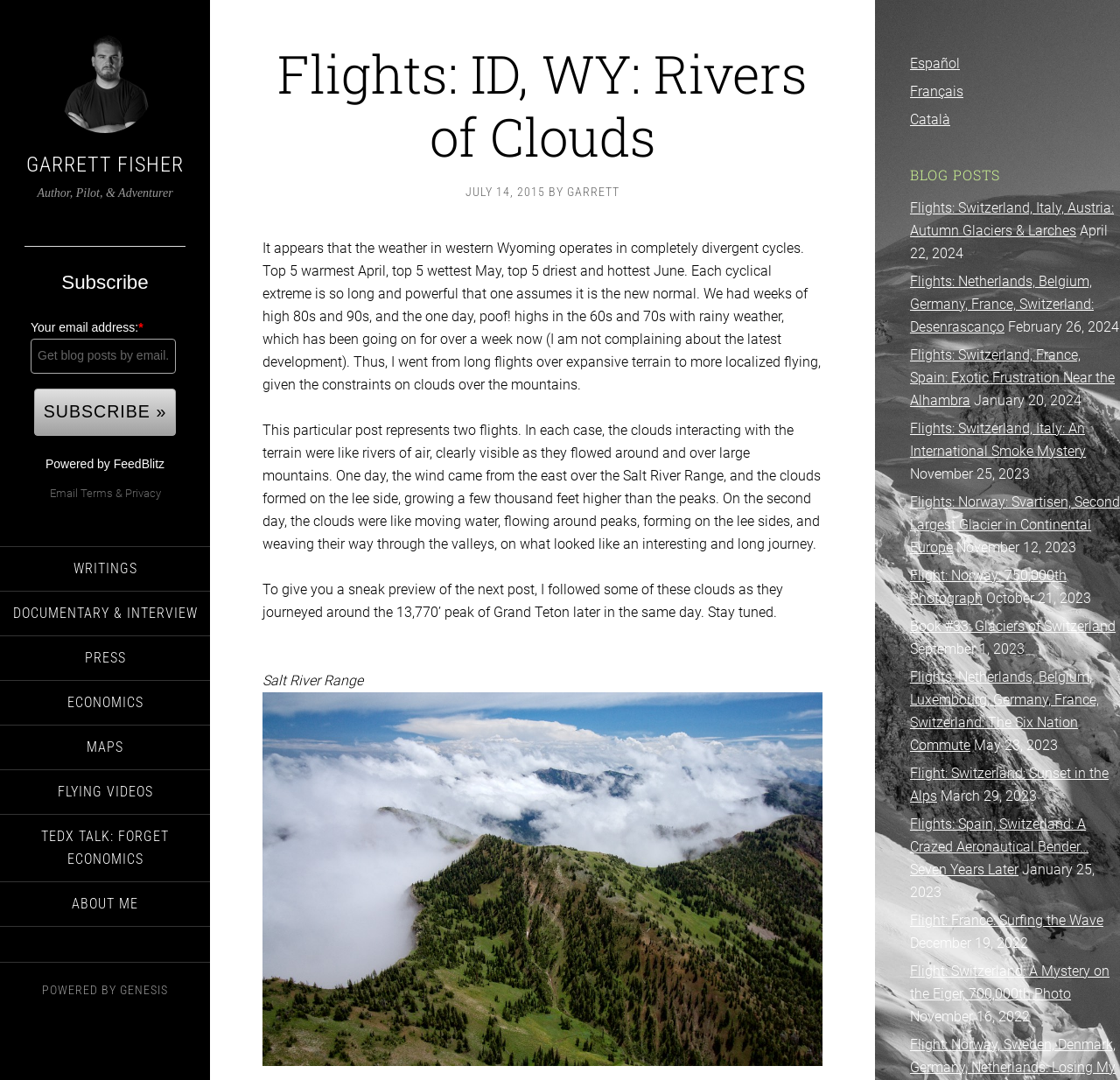Find and indicate the bounding box coordinates of the region you should select to follow the given instruction: "View the image of the Salt River Range".

[0.234, 0.641, 0.734, 0.987]